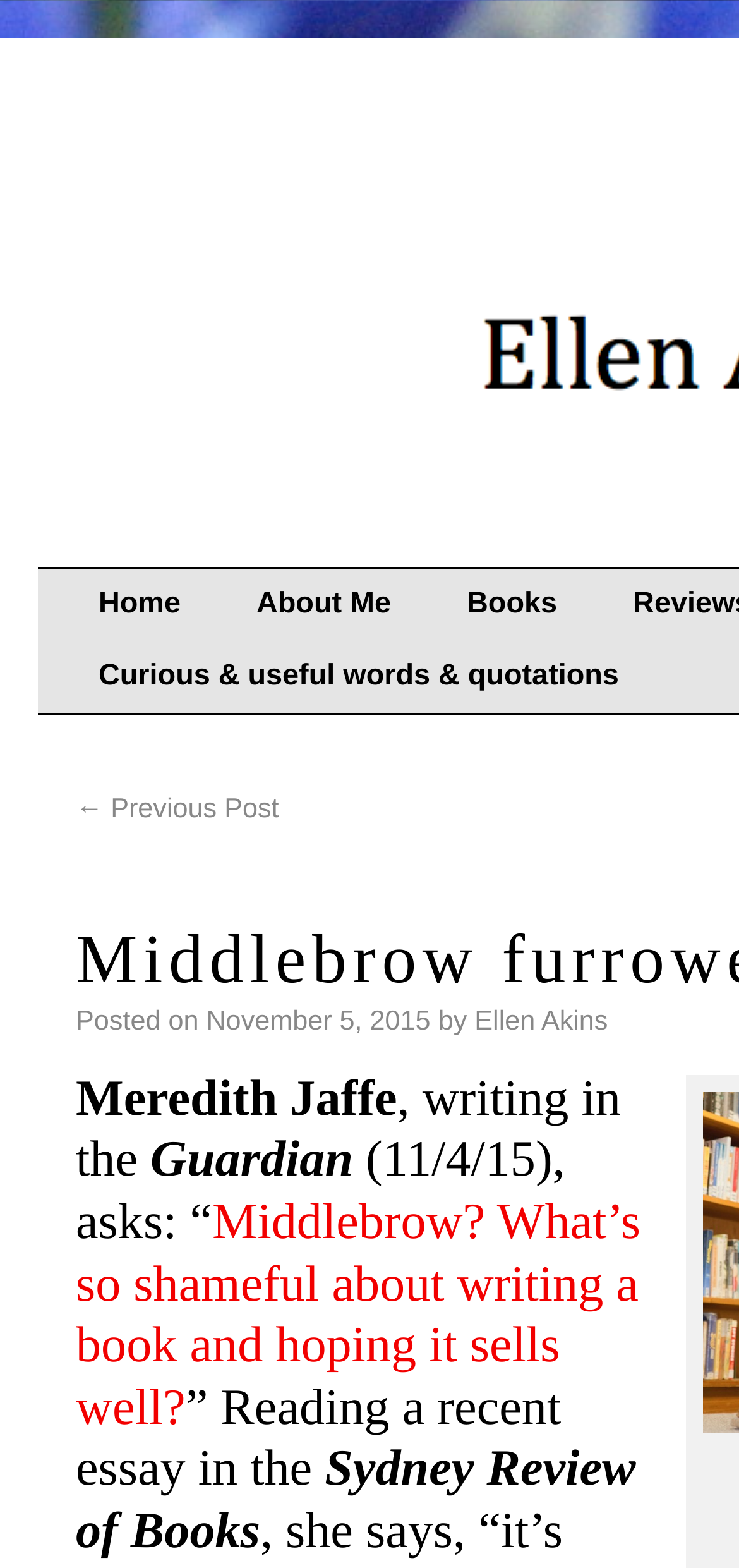Give a succinct answer to this question in a single word or phrase: 
What is the date of the current post?

November 5, 2015